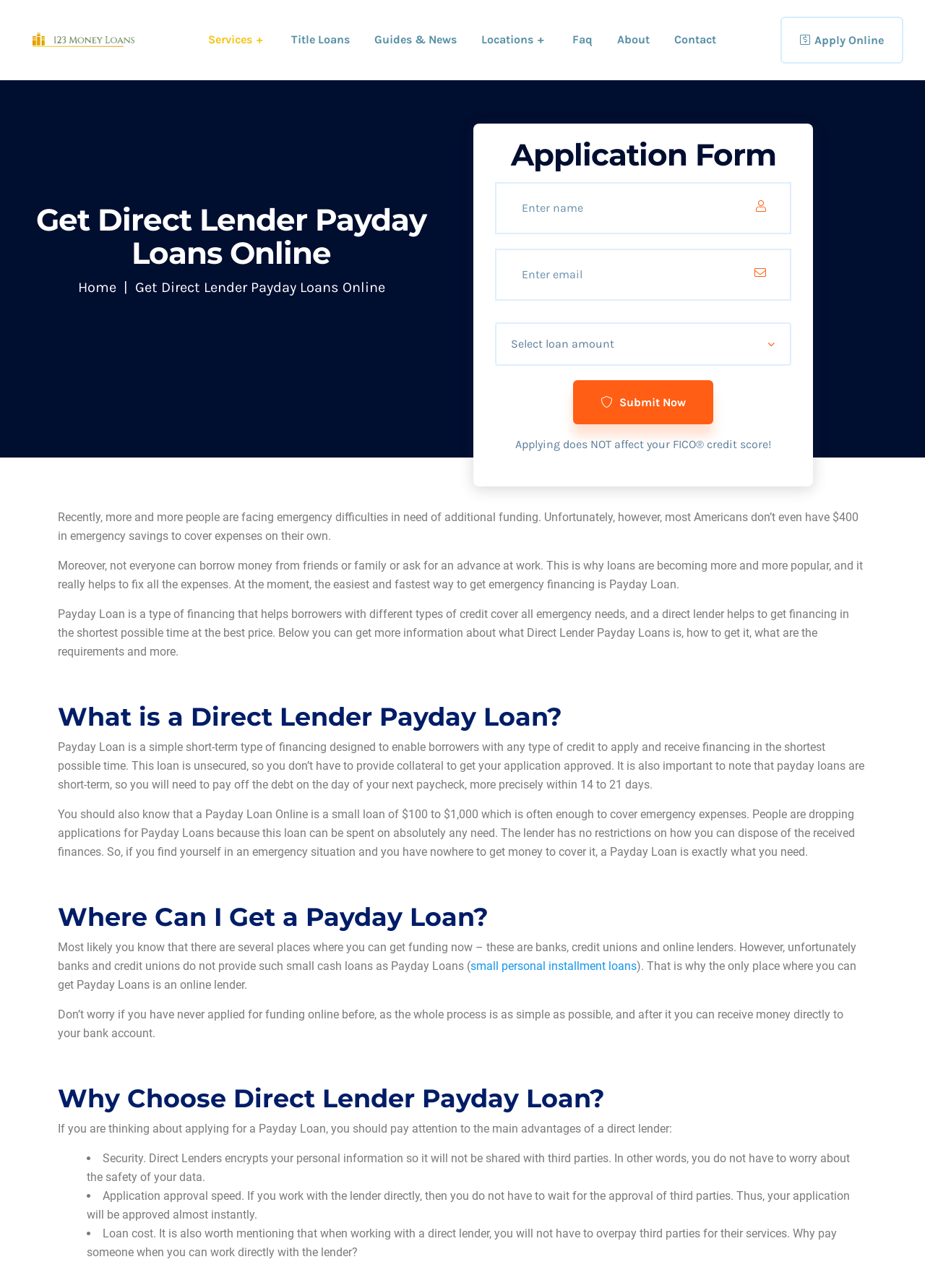Provide an in-depth caption for the elements present on the webpage.

This webpage is about payday loans from a direct lender, 123 Money Loans. At the top left corner, there is a Geoport logo. Below the logo, there is a navigation menu with links to various services, including title loans, guides and news, locations, FAQ, about, and contact. On the right side of the navigation menu, there is a prominent "Apply Online" button.

The main content of the webpage is divided into sections. The first section has a heading "Get Direct Lender Payday Loans Online" and a breadcrumb navigation below it. Below the breadcrumb navigation, there is an application form with fields to enter name, email, and other information. The form also includes a combobox and a "Submit Now" button.

The next section has a heading "Application Form" and a paragraph of text explaining the need for payday loans. Below this paragraph, there are several sections of text explaining what a direct lender payday loan is, how to get it, and its requirements. These sections are separated by headings, including "What is a Direct Lender Payday Loan?", "Where Can I Get a Payday Loan?", and "Why Choose Direct Lender Payday Loan?".

The text explains that payday loans are short-term, unsecured loans that can be used to cover emergency expenses. It also explains that online lenders are the best place to get payday loans, as they offer a simple and fast application process. The "Why Choose Direct Lender Payday Loan?" section lists the advantages of working with a direct lender, including security, fast application approval, and lower loan costs.

Throughout the webpage, there are several links to other pages, including a link to "small personal installment loans" and links to other services offered by 123 Money Loans.